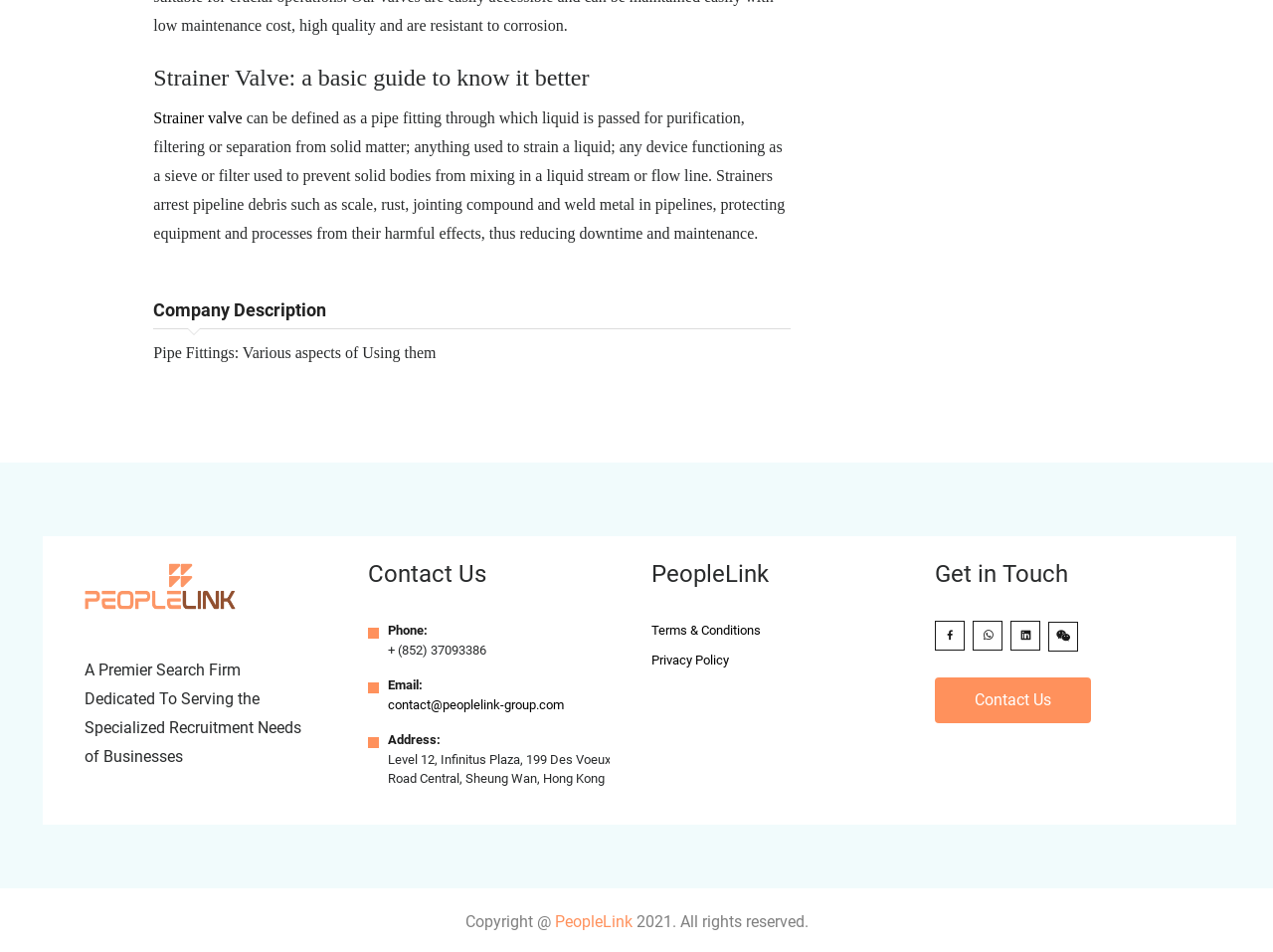Locate the bounding box coordinates of the clickable element to fulfill the following instruction: "Click on the 'UNCATEGORIZED' link". Provide the coordinates as four float numbers between 0 and 1 in the format [left, top, right, bottom].

None